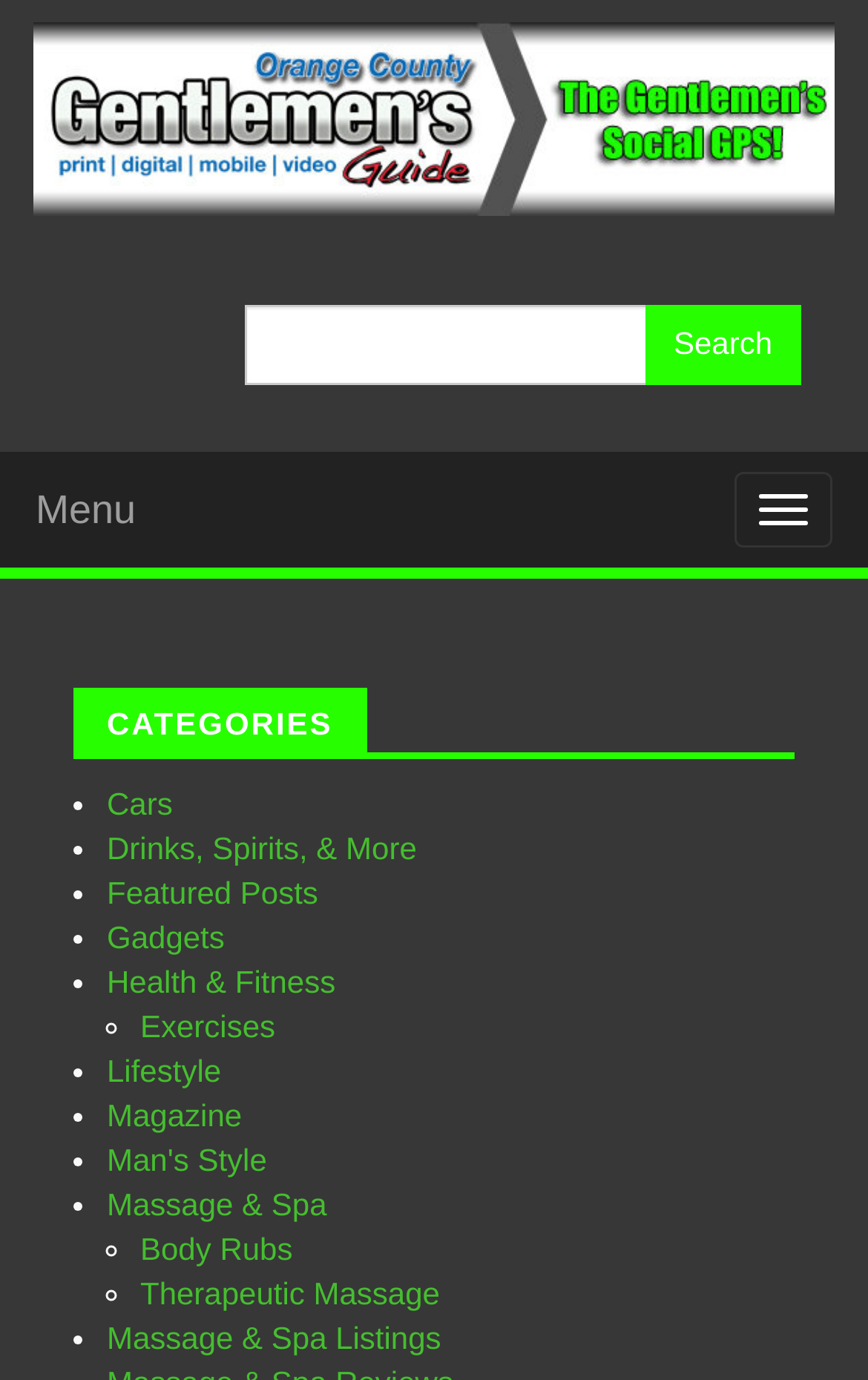How many categories are listed on the webpage?
Give a single word or phrase as your answer by examining the image.

13